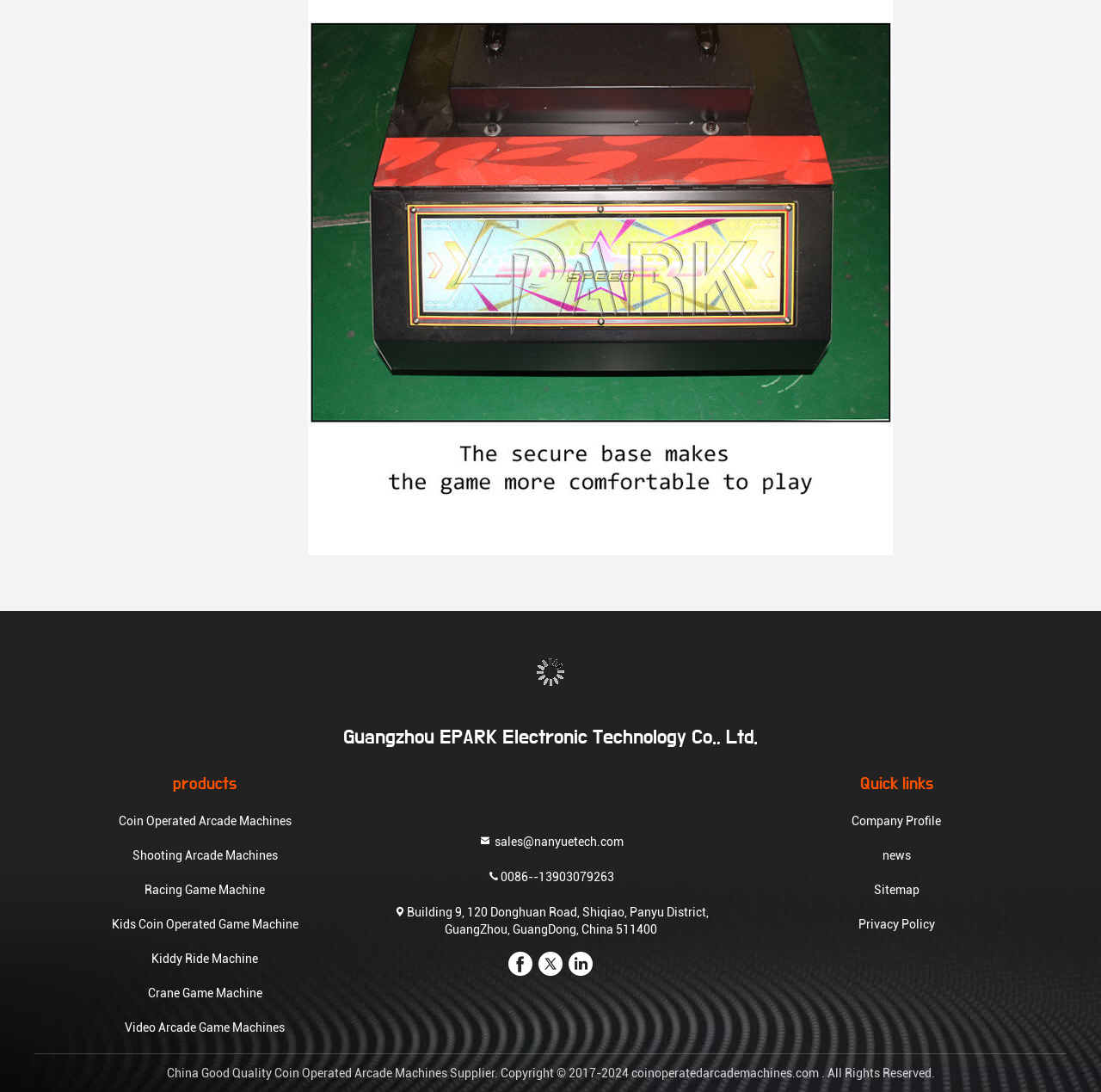Locate the bounding box coordinates of the UI element described by: "Kiddy Ride Machine". Provide the coordinates as four float numbers between 0 and 1, formatted as [left, top, right, bottom].

[0.036, 0.87, 0.336, 0.886]